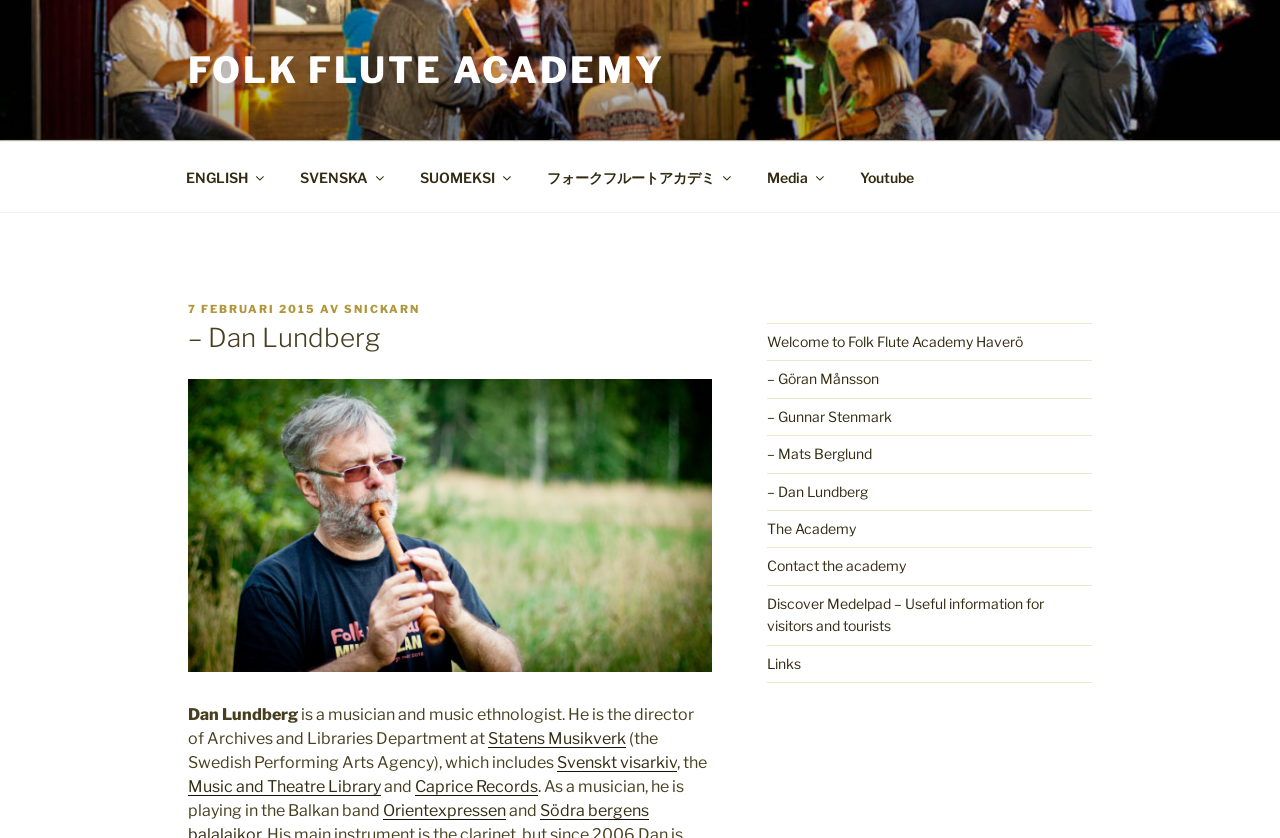Please identify the primary heading of the webpage and give its text content.

– Dan Lundberg